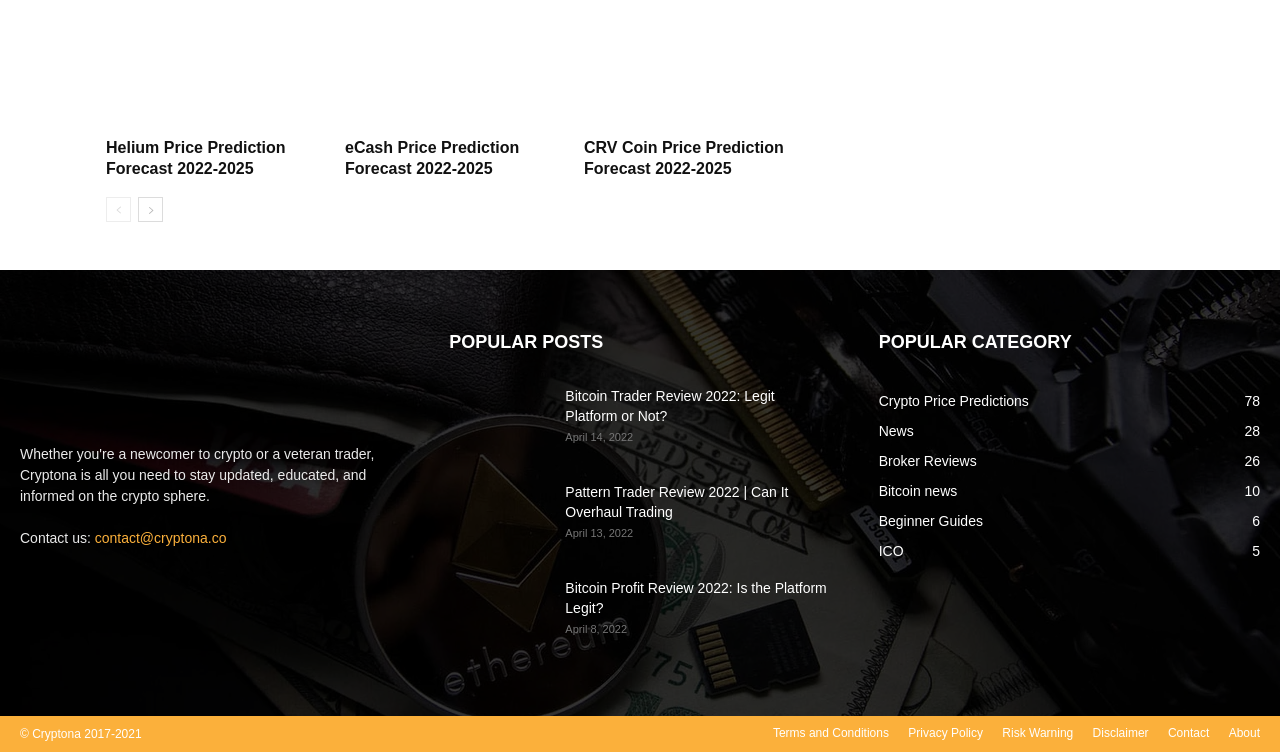How many categories are listed under 'POPULAR CATEGORY'?
Look at the image and provide a detailed response to the question.

The 'POPULAR CATEGORY' section lists six categories, namely 'Crypto Price Predictions', 'News', 'Broker Reviews', 'Bitcoin news', 'Beginner Guides', and 'ICO'.